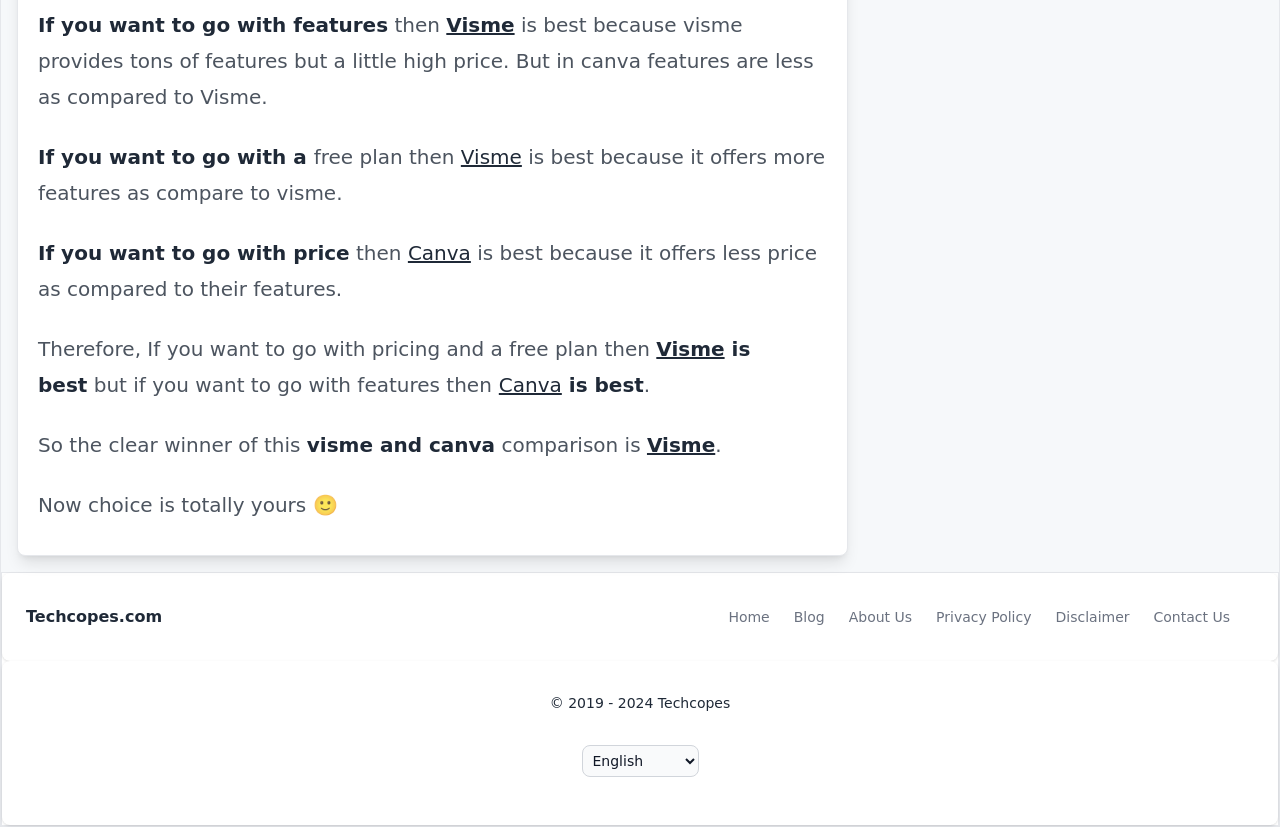From the webpage screenshot, predict the bounding box coordinates (top-left x, top-left y, bottom-right x, bottom-right y) for the UI element described here: About Us

[0.663, 0.736, 0.713, 0.755]